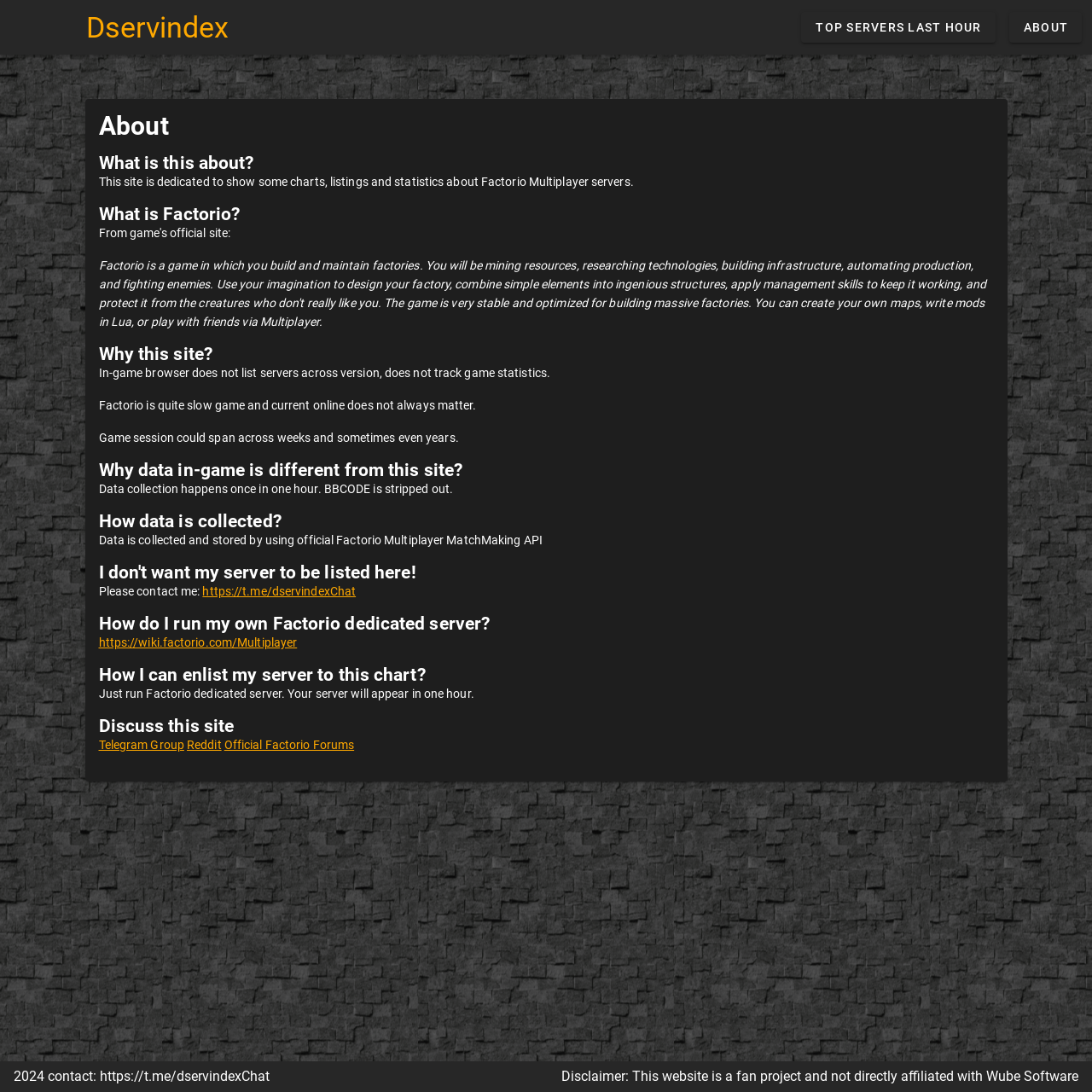Give a short answer using one word or phrase for the question:
Why does the in-game browser not list servers across versions?

It does not track game statistics